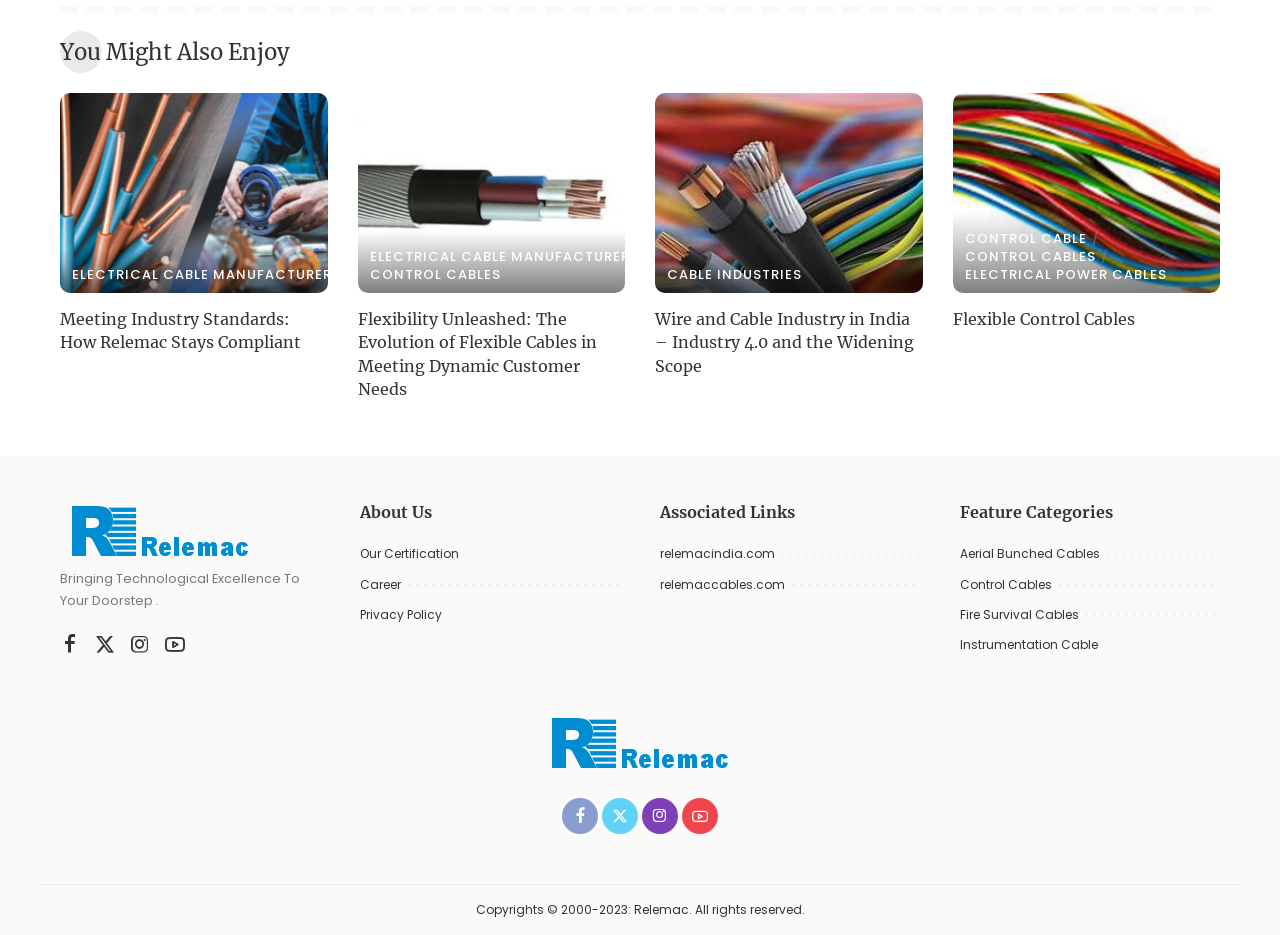Please identify the bounding box coordinates of the clickable area that will allow you to execute the instruction: "Explore 'Aerial Bunched Cables'".

[0.75, 0.583, 0.859, 0.601]